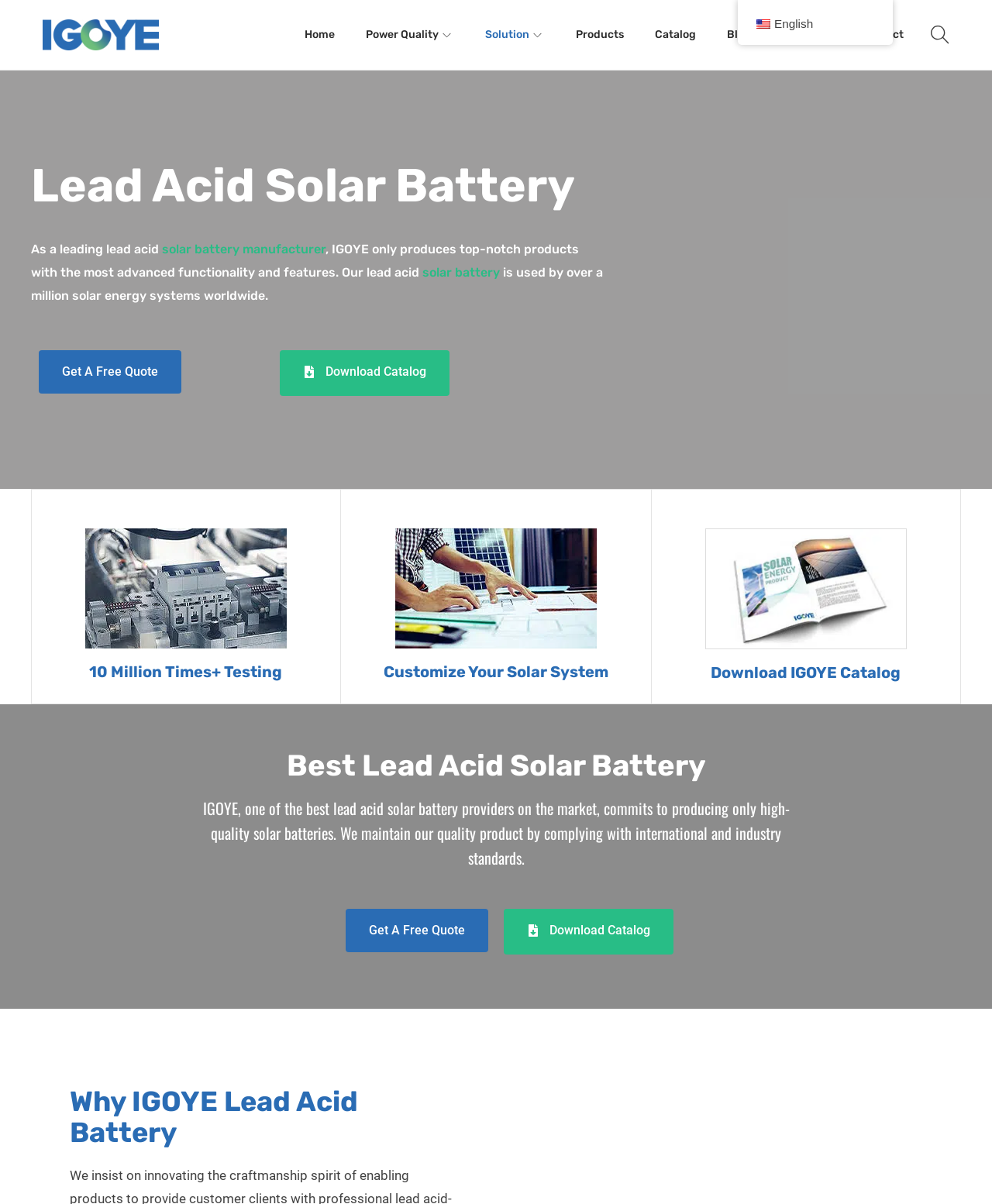Please identify the coordinates of the bounding box that should be clicked to fulfill this instruction: "Navigate to the Home page".

[0.307, 0.0, 0.338, 0.058]